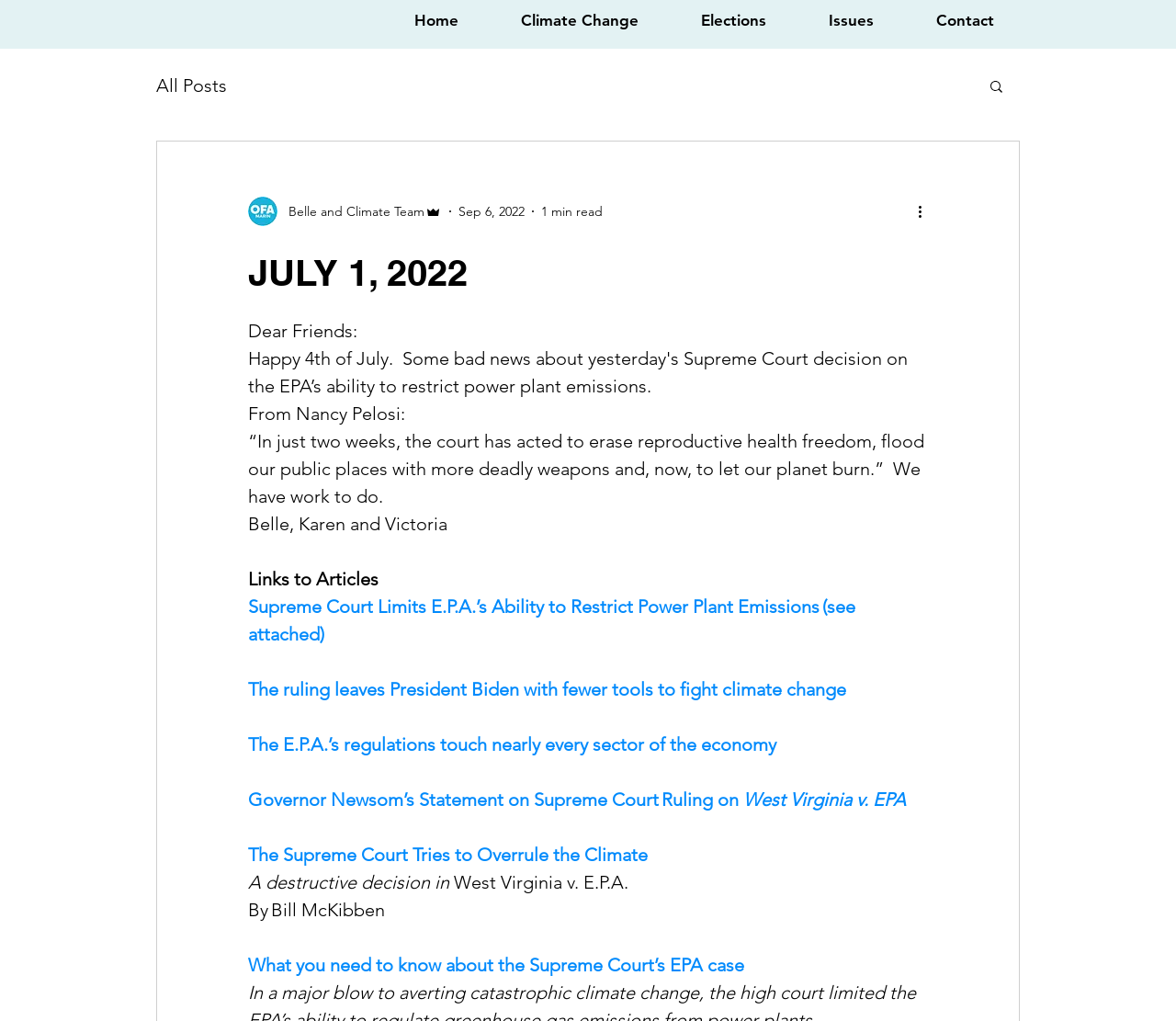How many links are there in the article? Based on the image, give a response in one word or a short phrase.

7